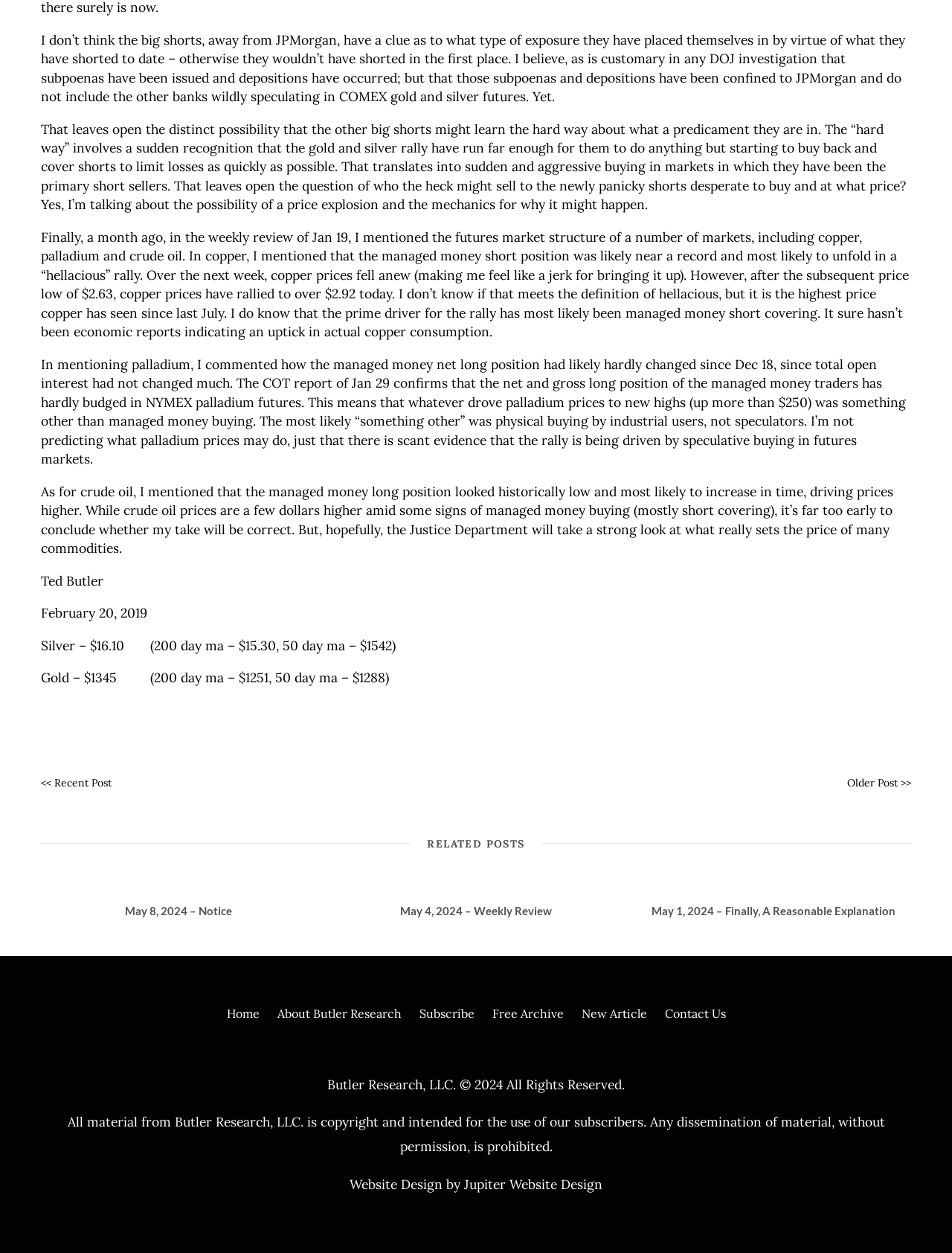Give a one-word or short-phrase answer to the following question: 
What is the author's name?

Ted Butler